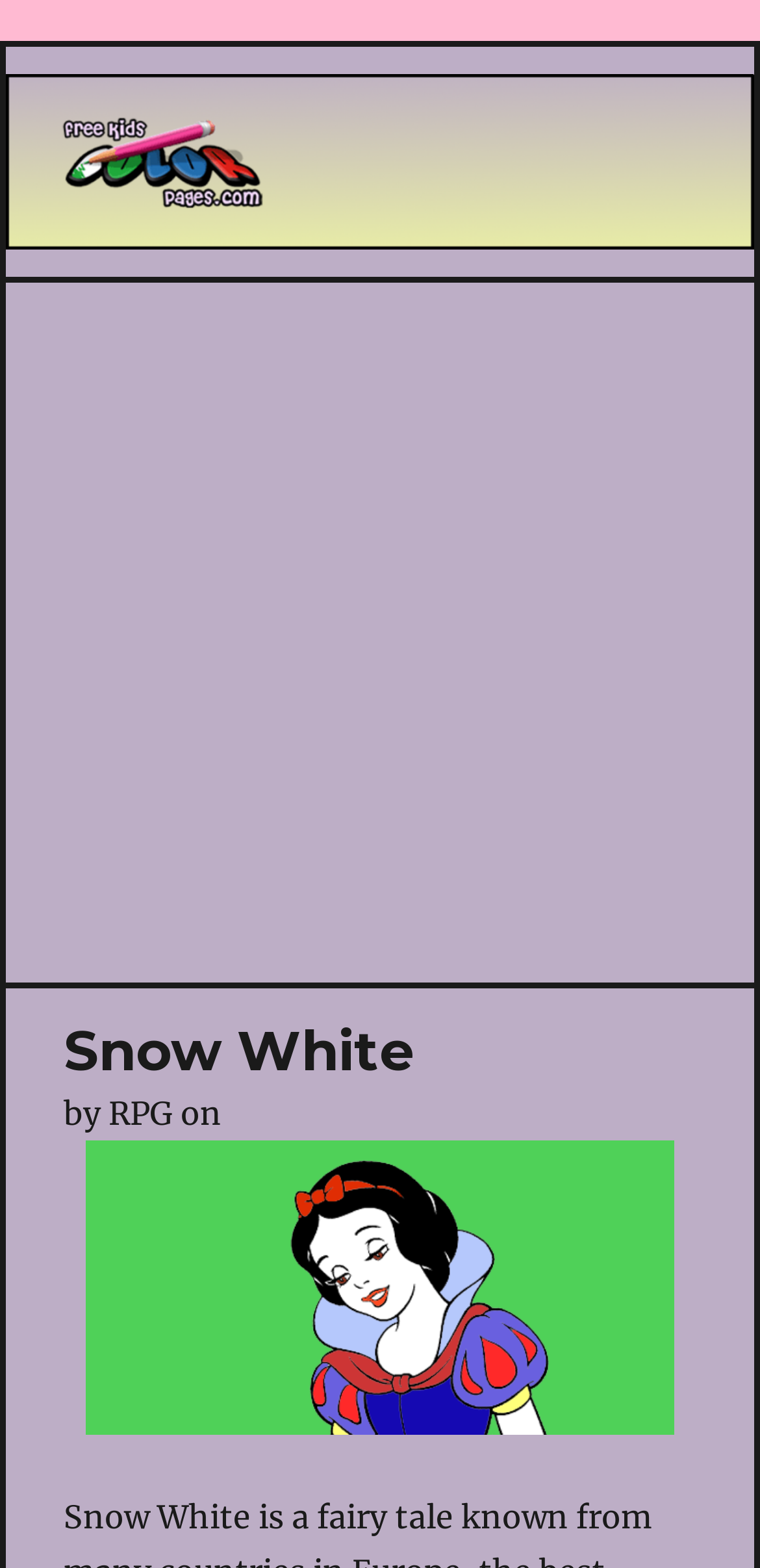What type of content is available on this webpage?
Look at the screenshot and respond with one word or a short phrase.

Coloring pages